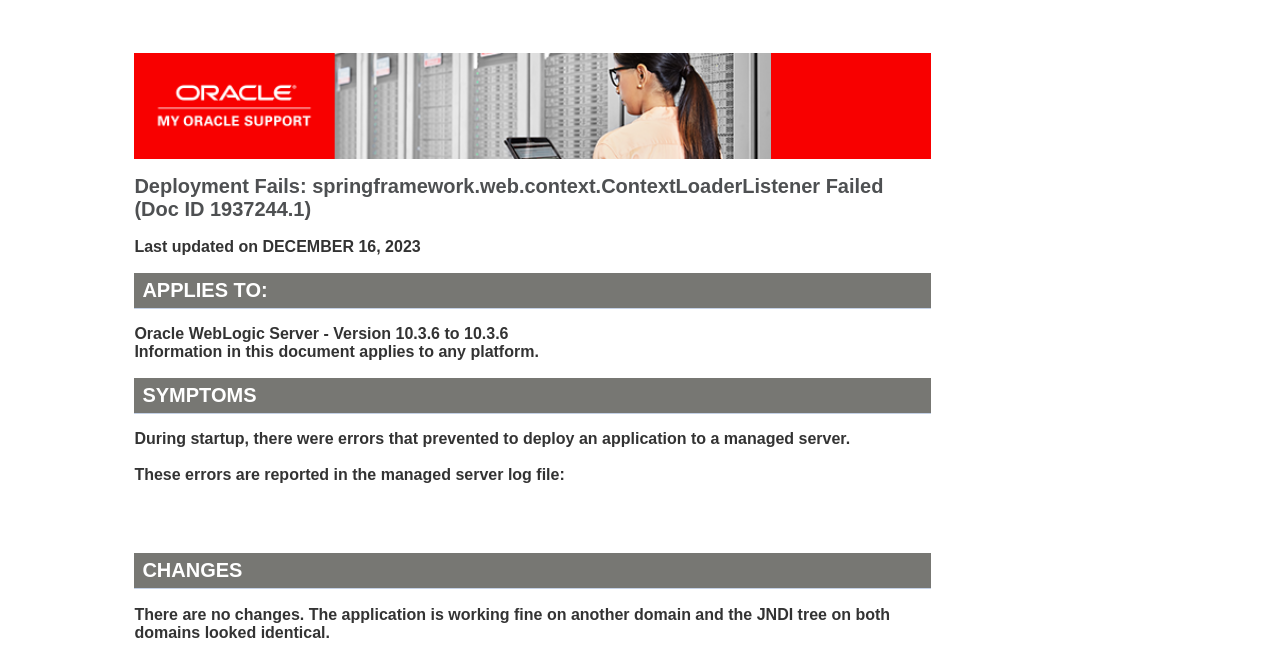Is there any change in the application?
Based on the content of the image, thoroughly explain and answer the question.

According to the text 'There are no changes. The application is working fine on another domain and the JNDI tree on both domains looked identical.' which is under the 'CHANGES' heading, there is no change in the application.